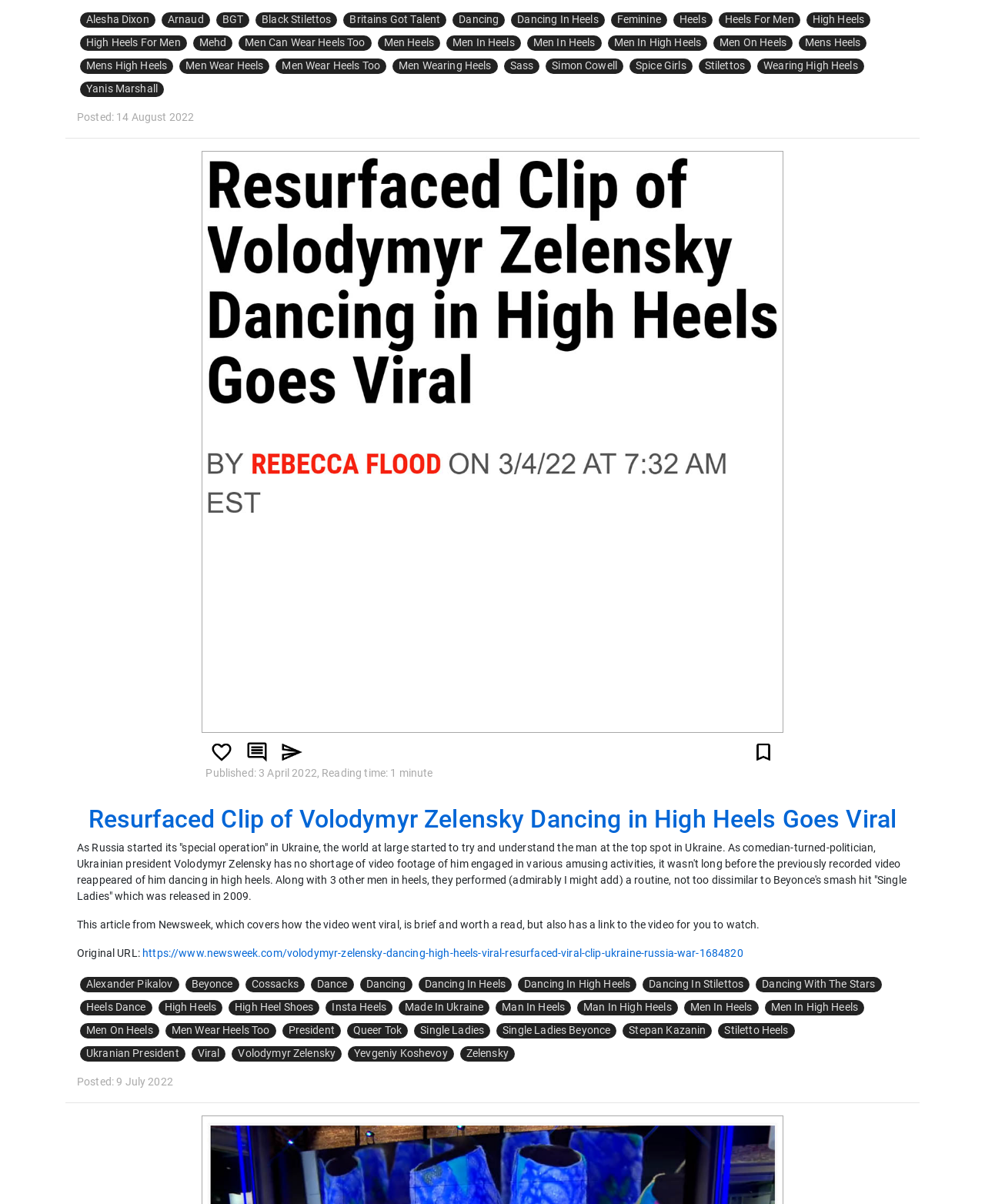Identify the bounding box coordinates of the region that needs to be clicked to carry out this instruction: "Read the original article from Newsweek". Provide these coordinates as four float numbers ranging from 0 to 1, i.e., [left, top, right, bottom].

[0.145, 0.787, 0.754, 0.797]